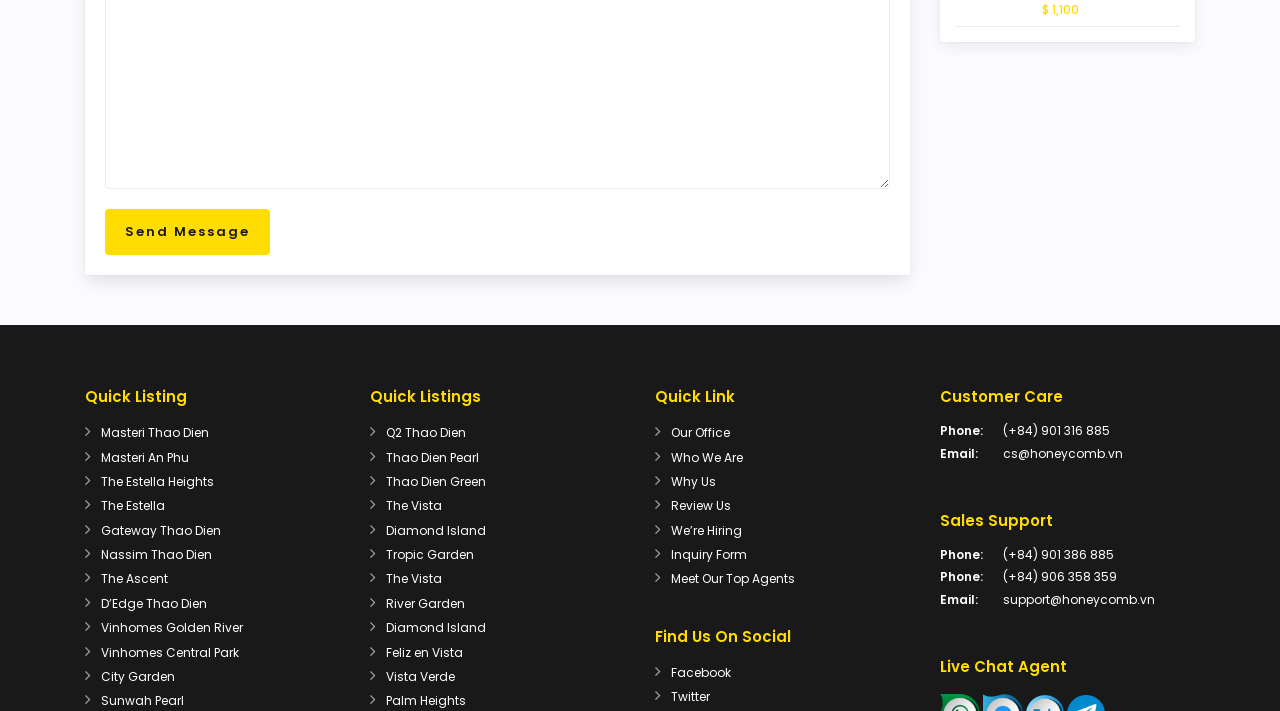Determine the bounding box coordinates of the clickable region to carry out the instruction: "Check sales support email".

[0.784, 0.831, 0.902, 0.855]